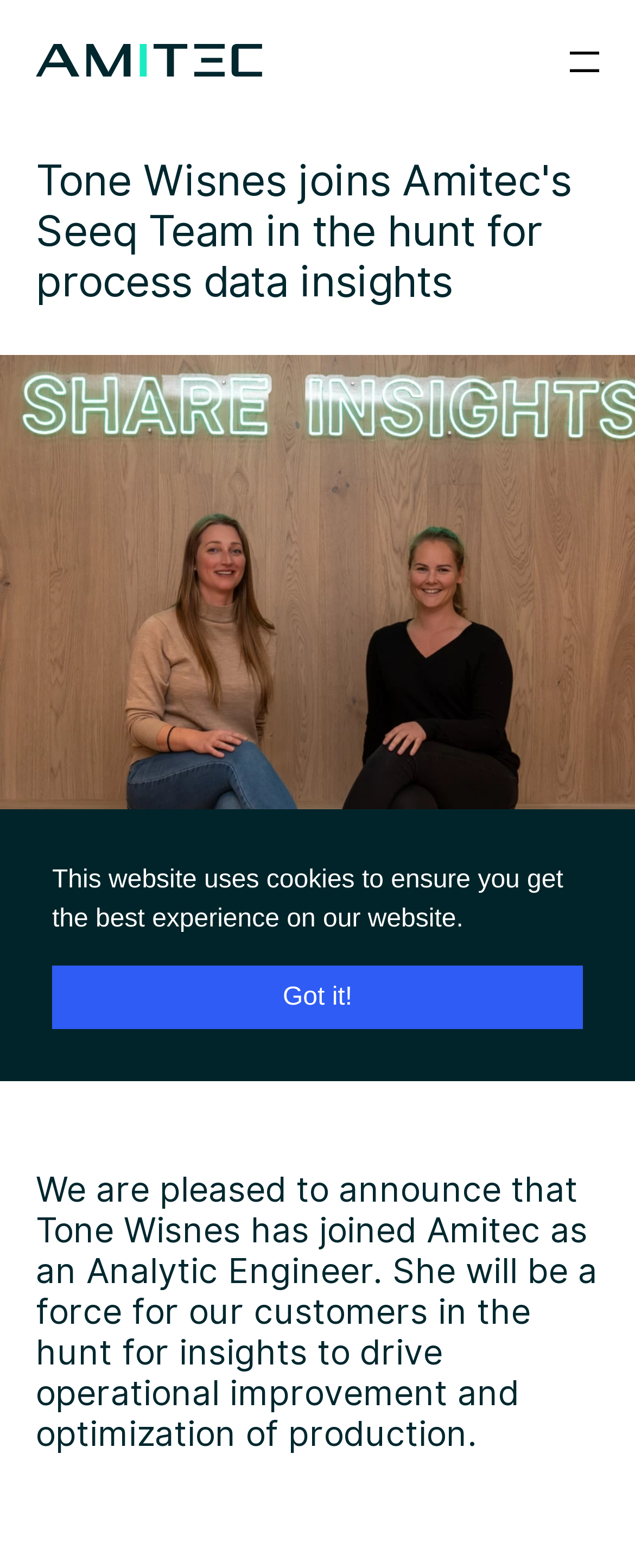What is the name of the company Tone Wisnes joined?
Examine the screenshot and reply with a single word or phrase.

Amitec